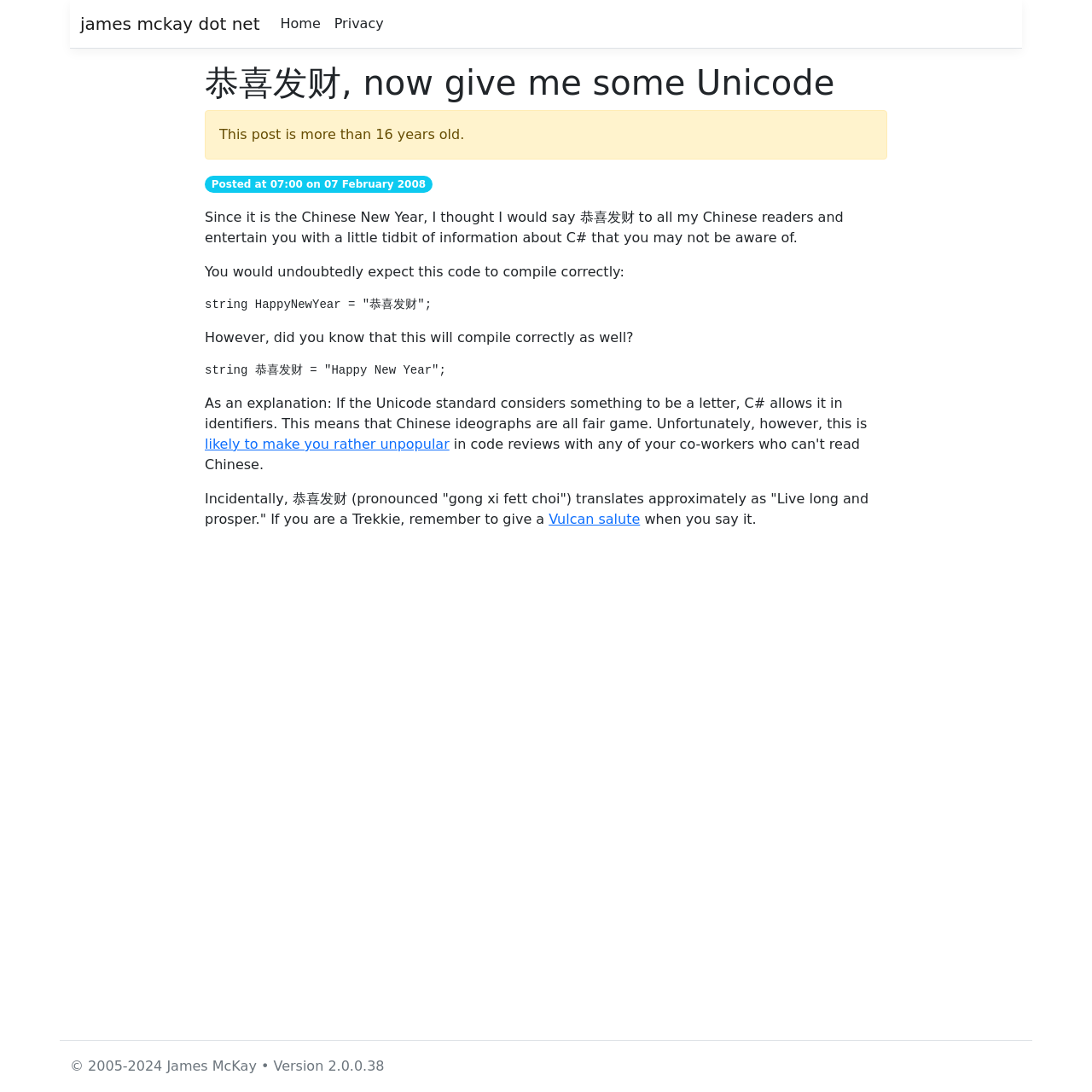Identify the bounding box coordinates of the HTML element based on this description: "james mckay dot net".

[0.073, 0.006, 0.238, 0.038]